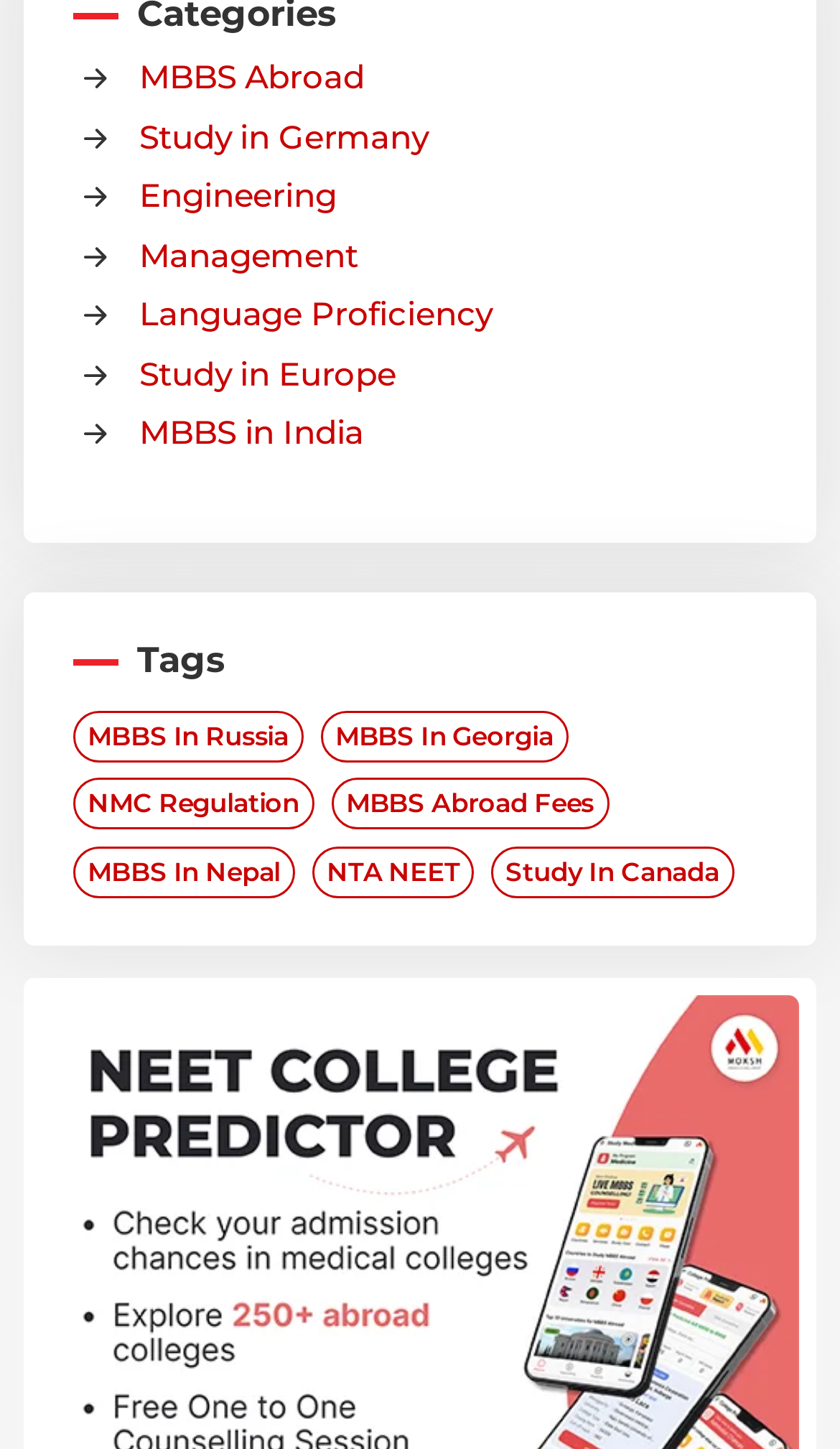Locate the bounding box coordinates of the clickable region to complete the following instruction: "Check Study In Canada."

[0.584, 0.584, 0.874, 0.62]